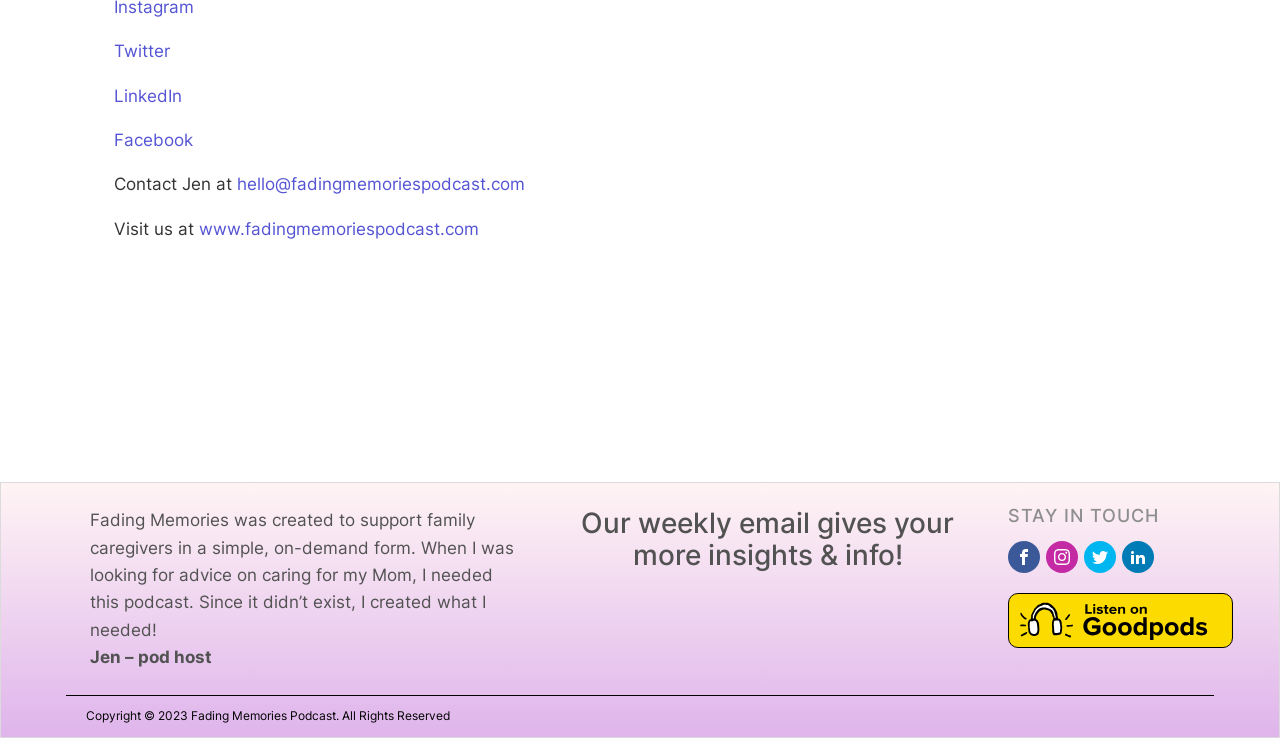What is the copyright year of the podcast?
Based on the visual details in the image, please answer the question thoroughly.

The copyright year of the podcast is 2023, as mentioned in the text 'Copyright © 2023 Fading Memories Podcast. All Rights Reserved' which is located at the bottom of the webpage.